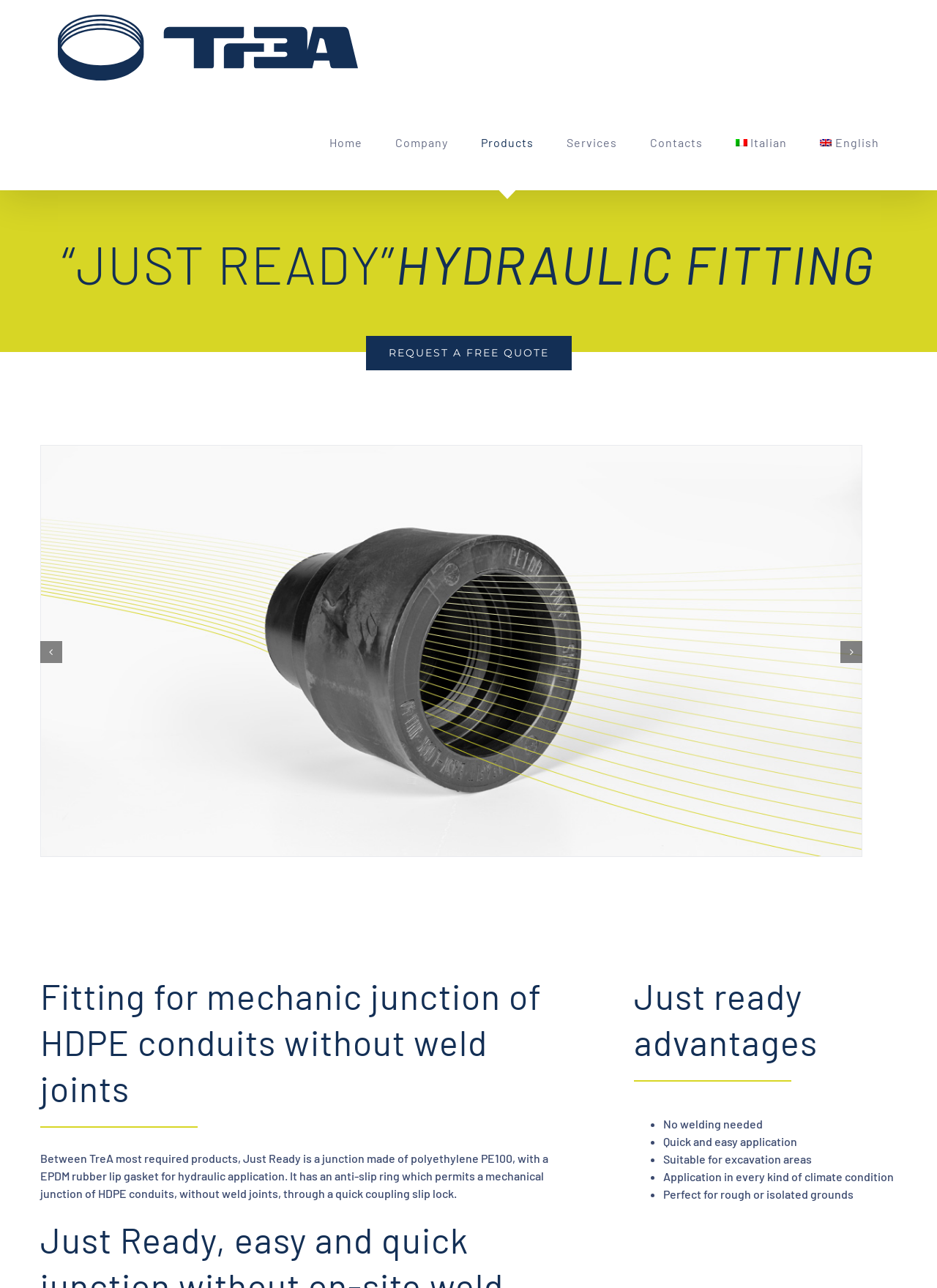What are the advantages of Just Ready?
Relying on the image, give a concise answer in one word or a brief phrase.

No welding, quick application, etc.